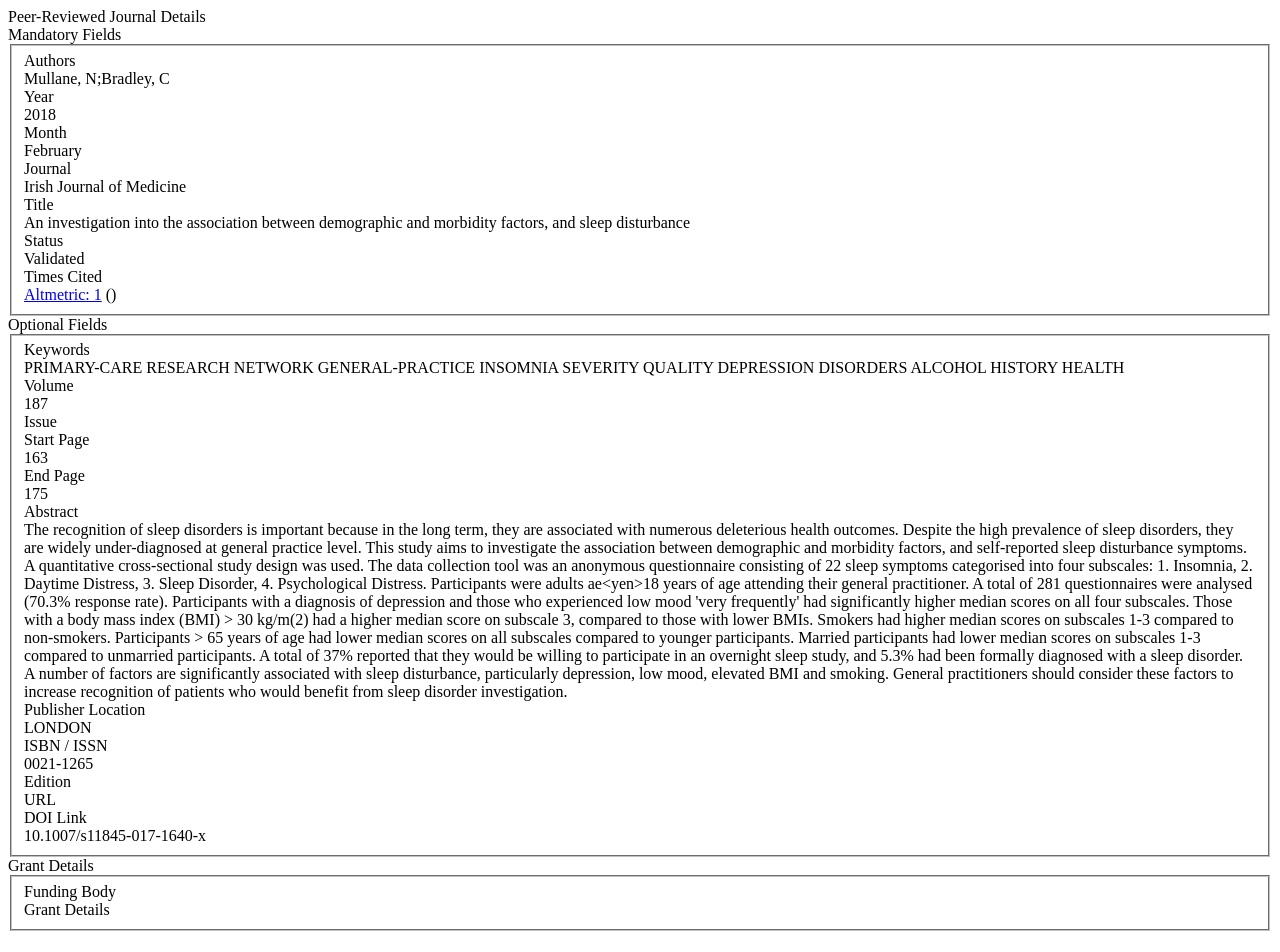Answer this question using a single word or a brief phrase:
What is the title of the journal article?

An investigation into the association between demographic and morbidity factors, and sleep disturbance